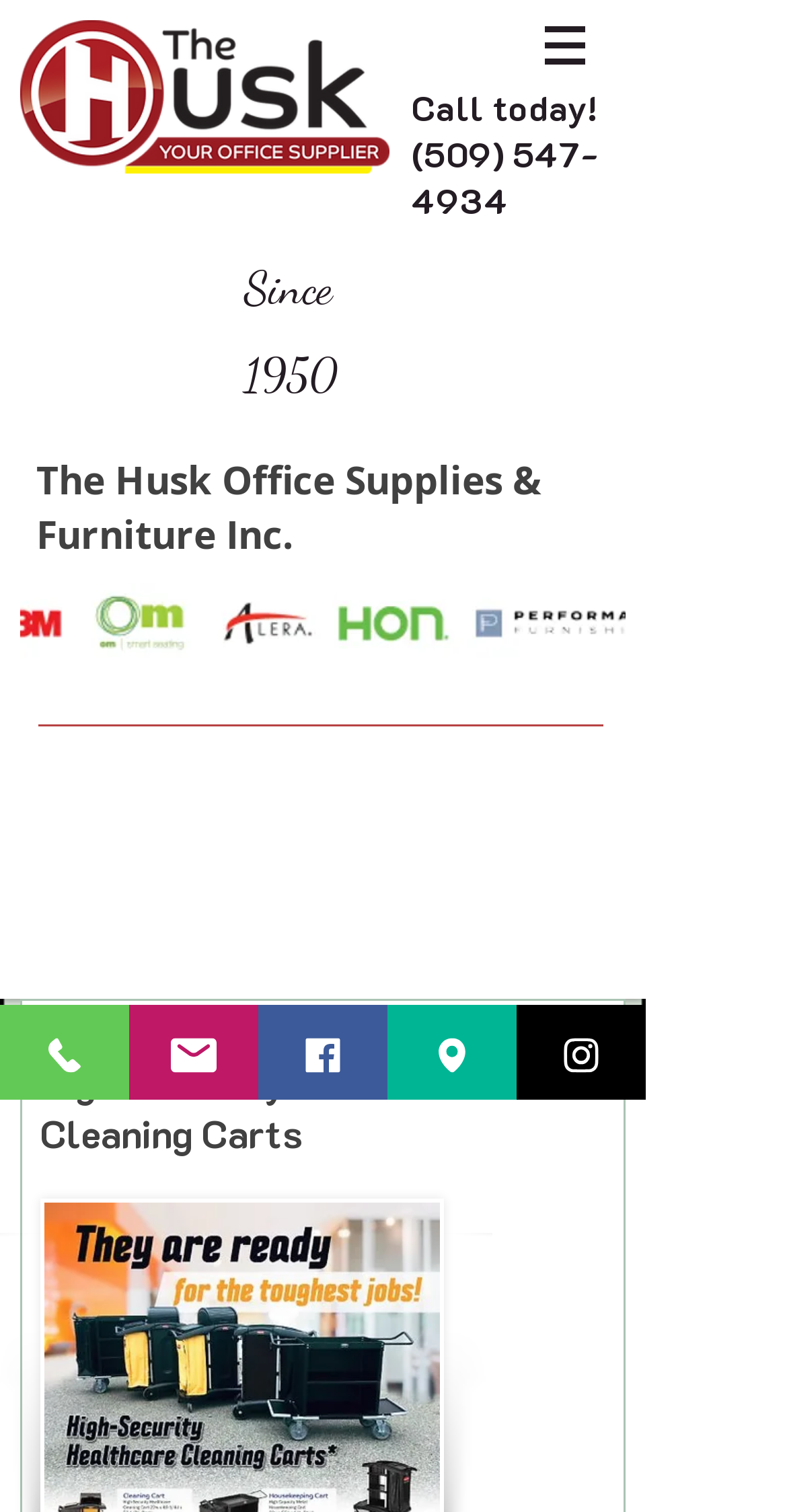What type of cleaning carts are featured?
Based on the image, provide a one-word or brief-phrase response.

High-Security Healthcare Cleaning Carts